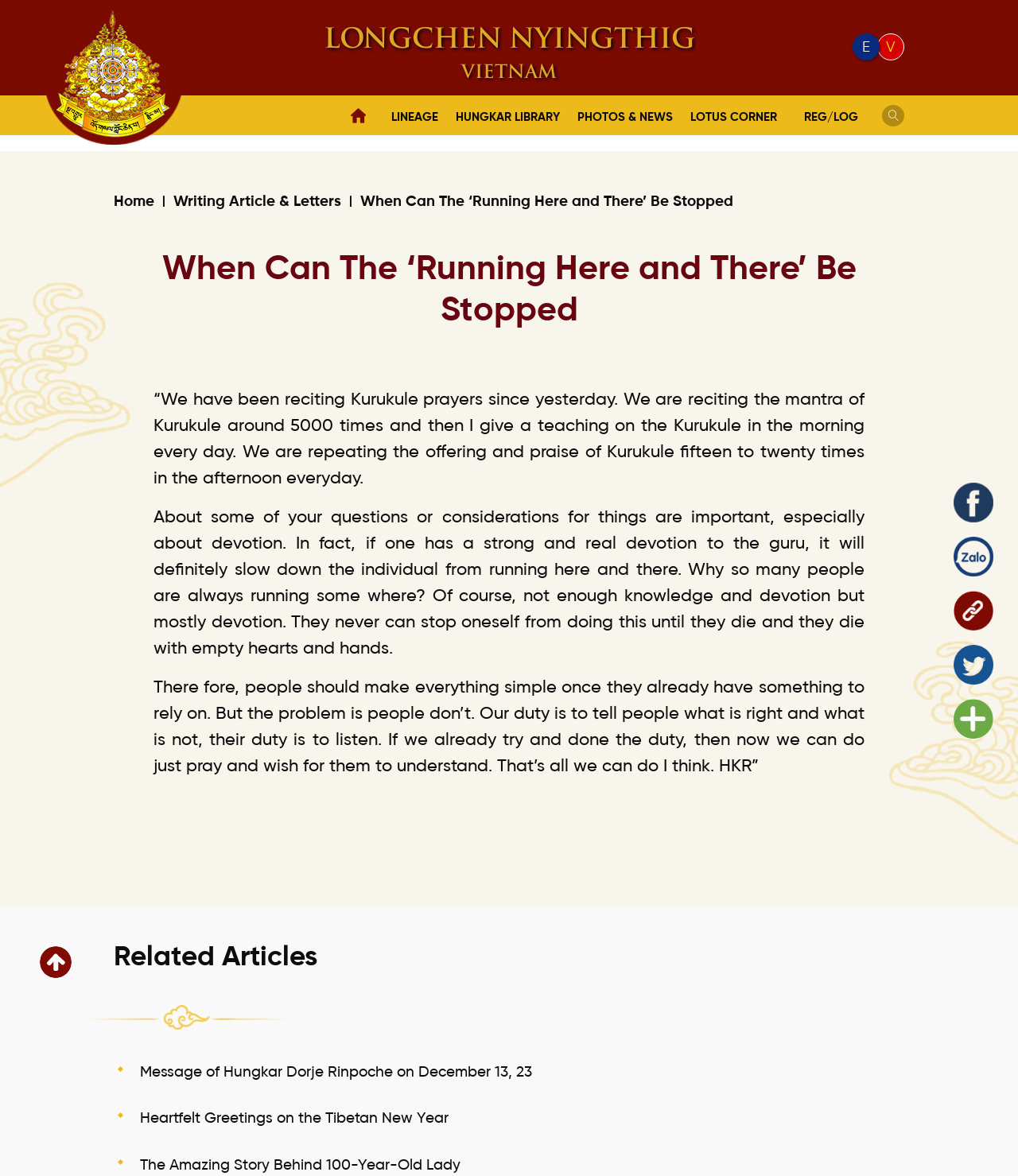Find the bounding box coordinates of the clickable area required to complete the following action: "Read the 'DHARMA TEACHING' article".

[0.446, 0.159, 0.61, 0.193]